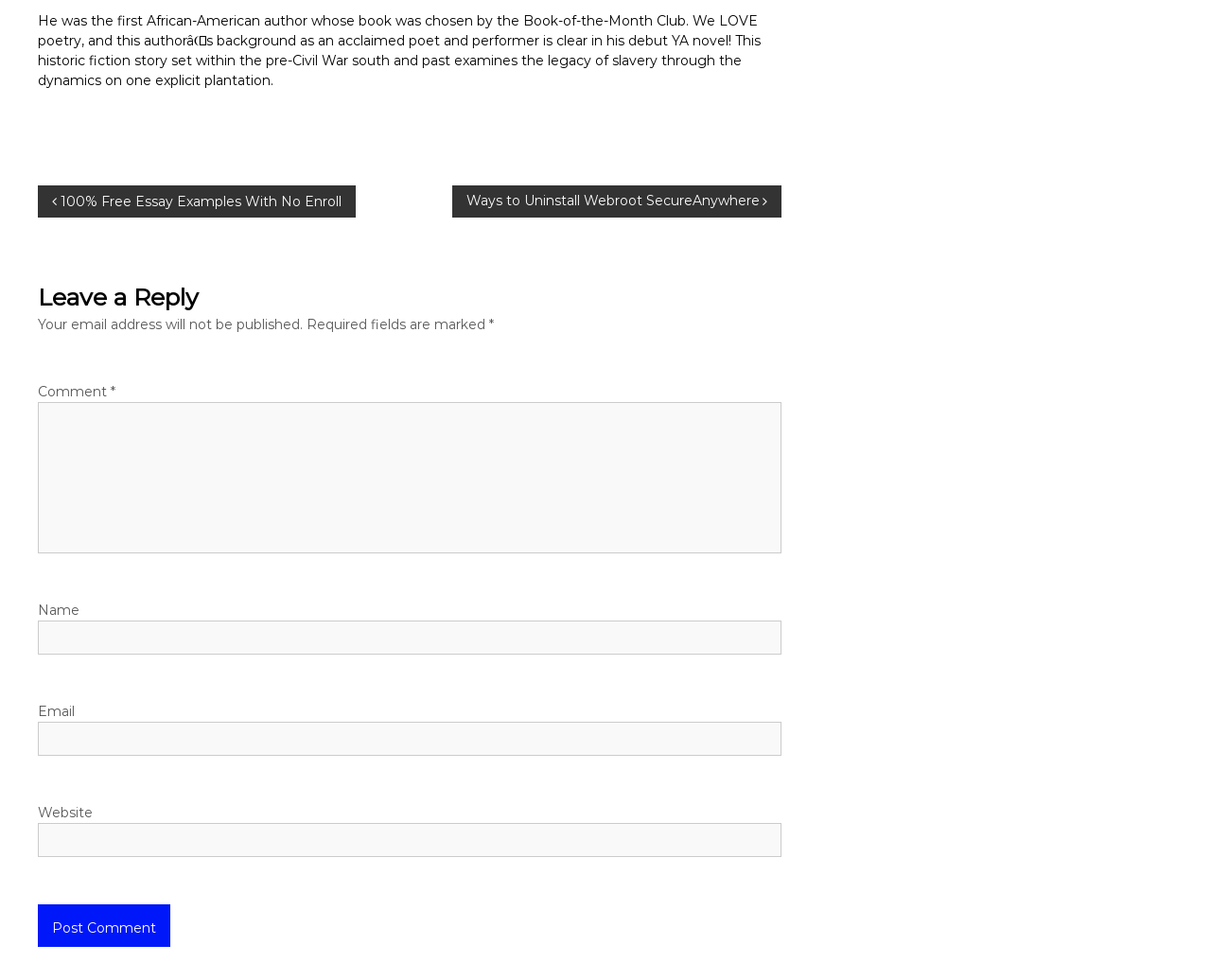What is the topic of the book being discussed?
Refer to the screenshot and deliver a thorough answer to the question presented.

The topic of the book being discussed is historic fiction, which is evident from the text 'This historic fiction story set within the pre-Civil War south and past examines the legacy of slavery through the dynamics on one explicit plantation.'